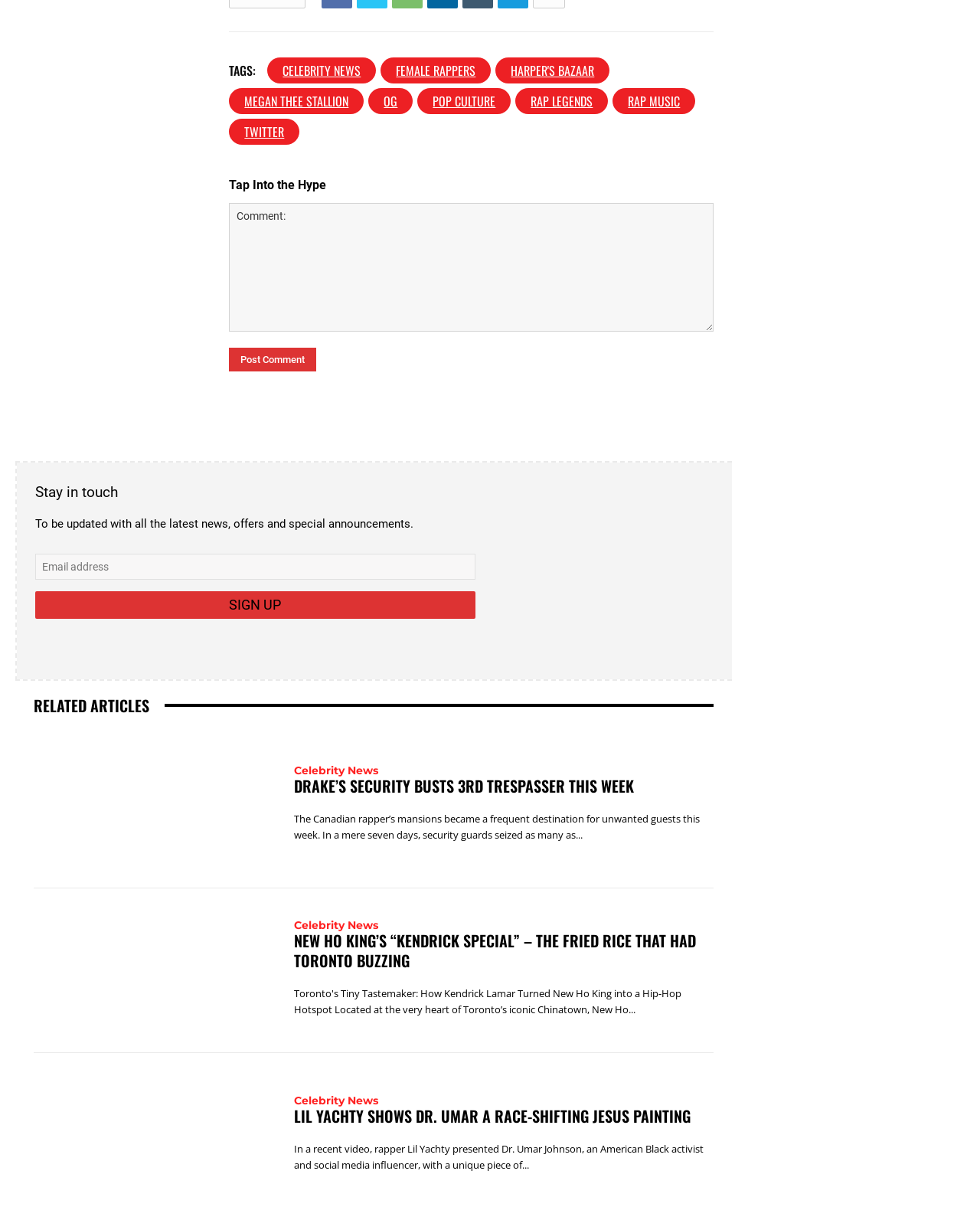Who is mentioned in the first related article?
Look at the image and respond with a one-word or short-phrase answer.

Drake